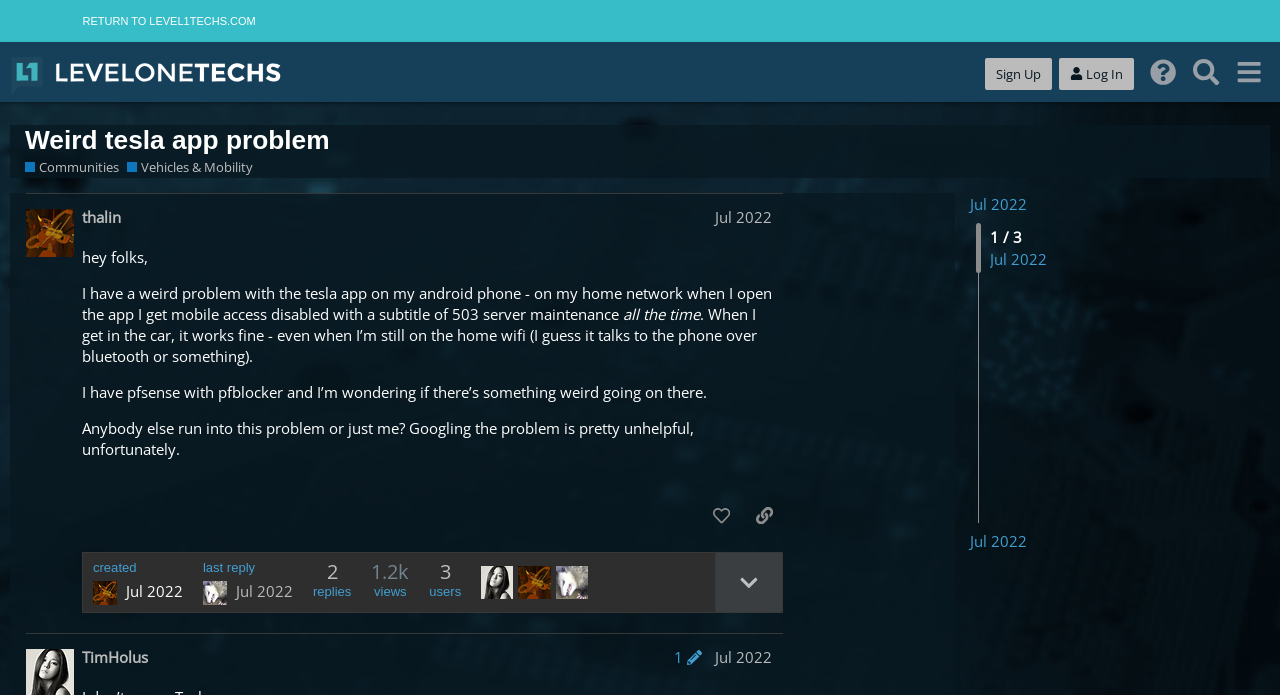Could you identify the text that serves as the heading for this webpage?

Weird tesla app problem